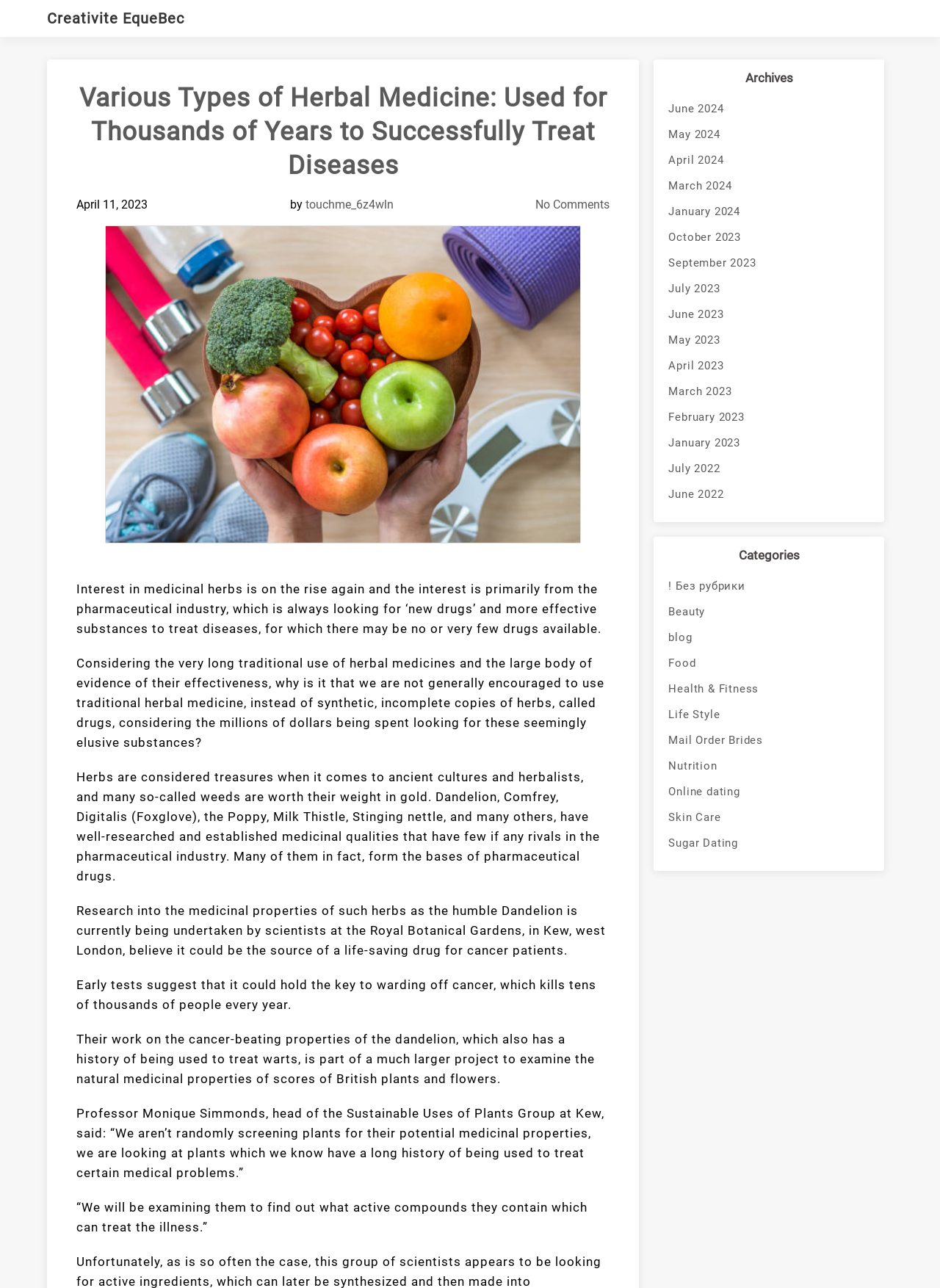Who is the author of the article?
Using the image as a reference, give an elaborate response to the question.

I found the author's name by looking at the link element that says 'touchme_6z4wln' which is located next to the text 'by' and below the main heading.